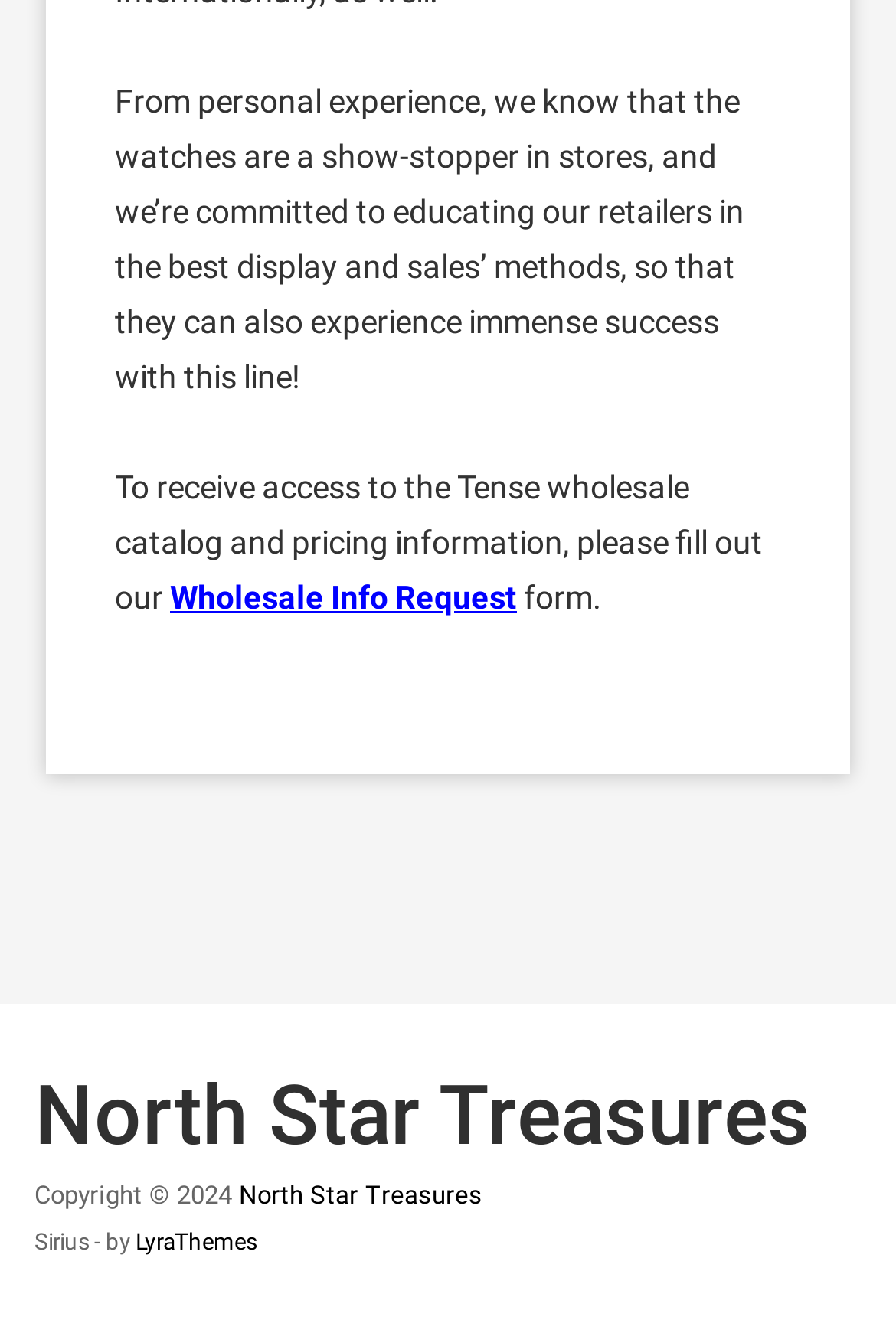Please give a short response to the question using one word or a phrase:
What is the name of the product line?

Tense